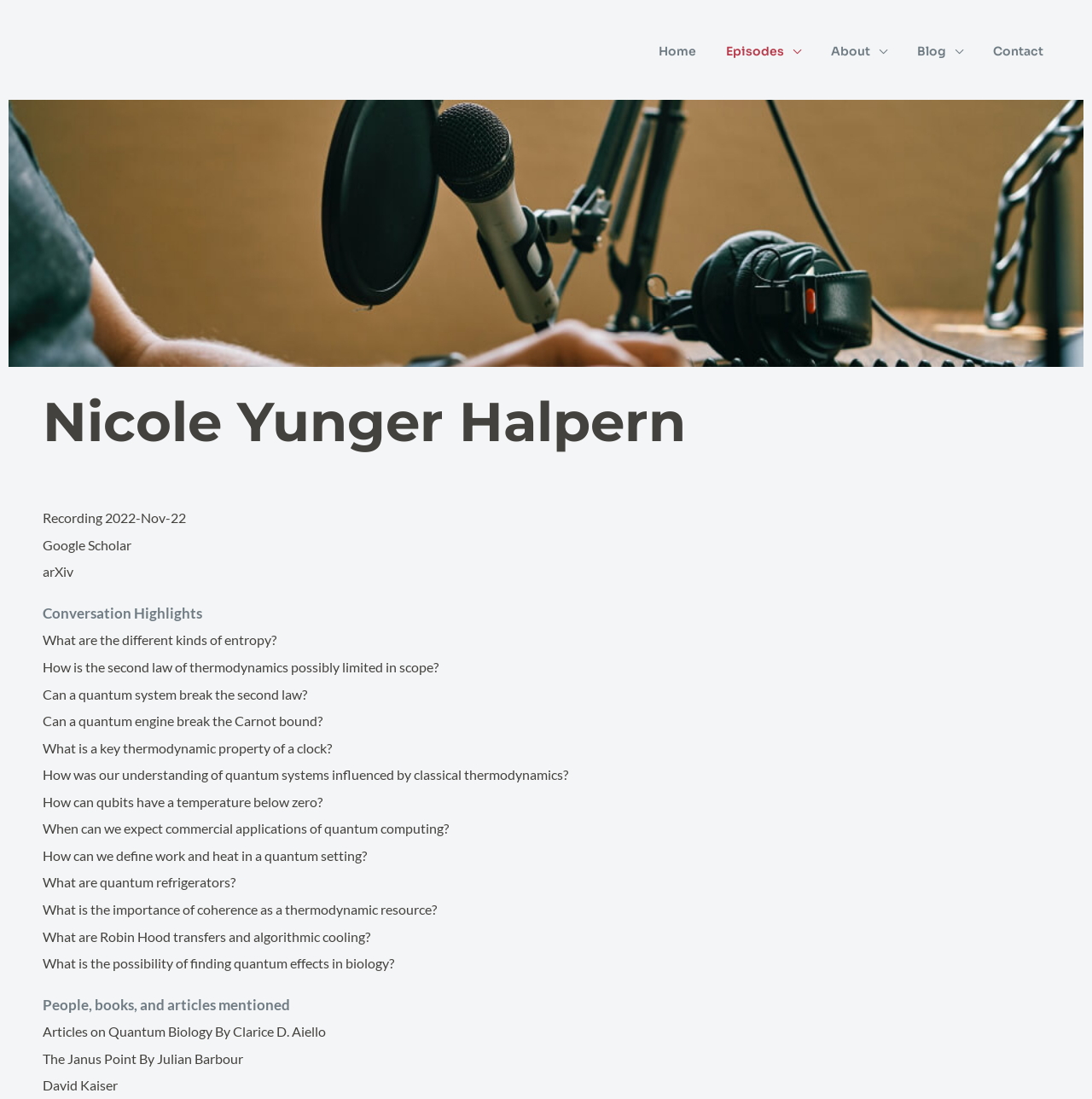Please identify the bounding box coordinates for the region that you need to click to follow this instruction: "Check out articles on Quantum Biology By Clarice D. Aiello".

[0.039, 0.93, 0.315, 0.947]